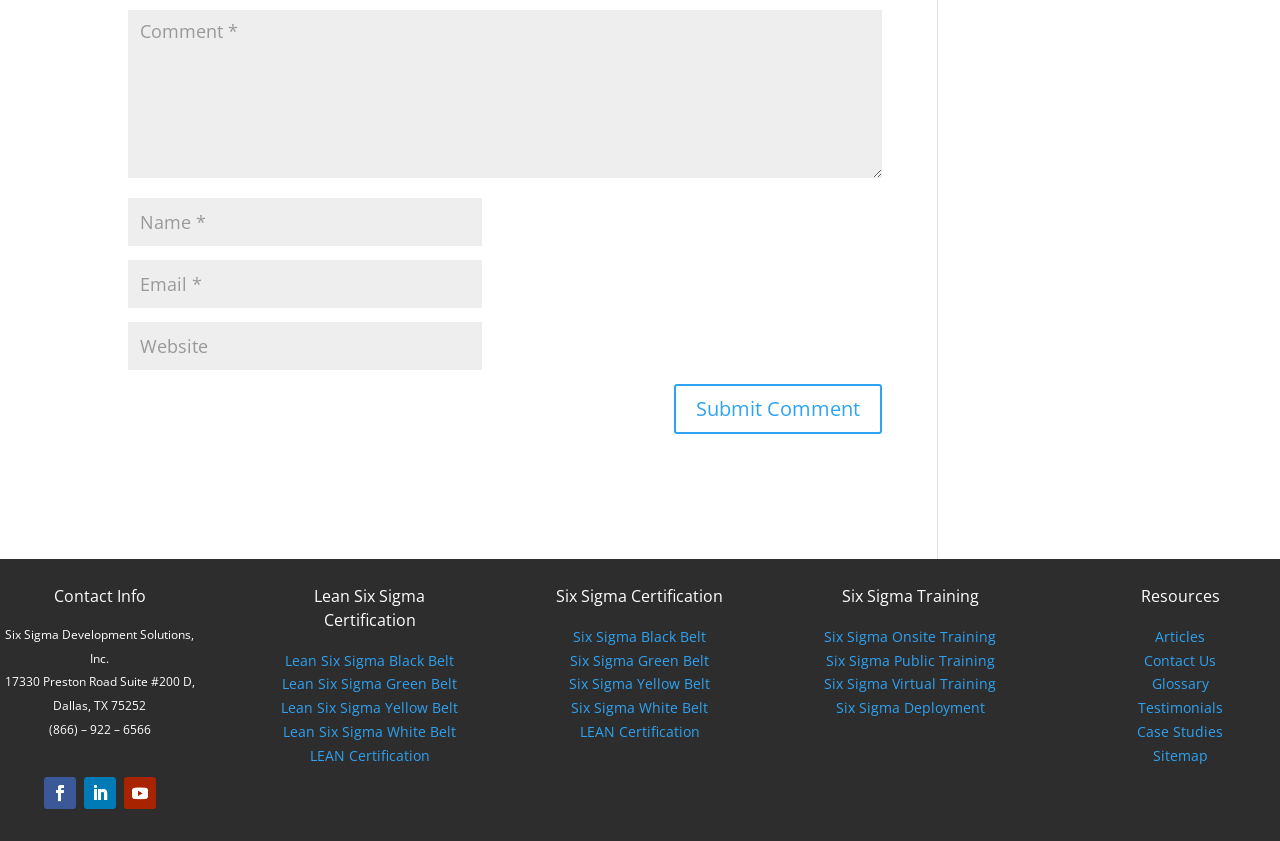Determine the bounding box coordinates of the clickable area required to perform the following instruction: "Read the news". The coordinates should be represented as four float numbers between 0 and 1: [left, top, right, bottom].

None